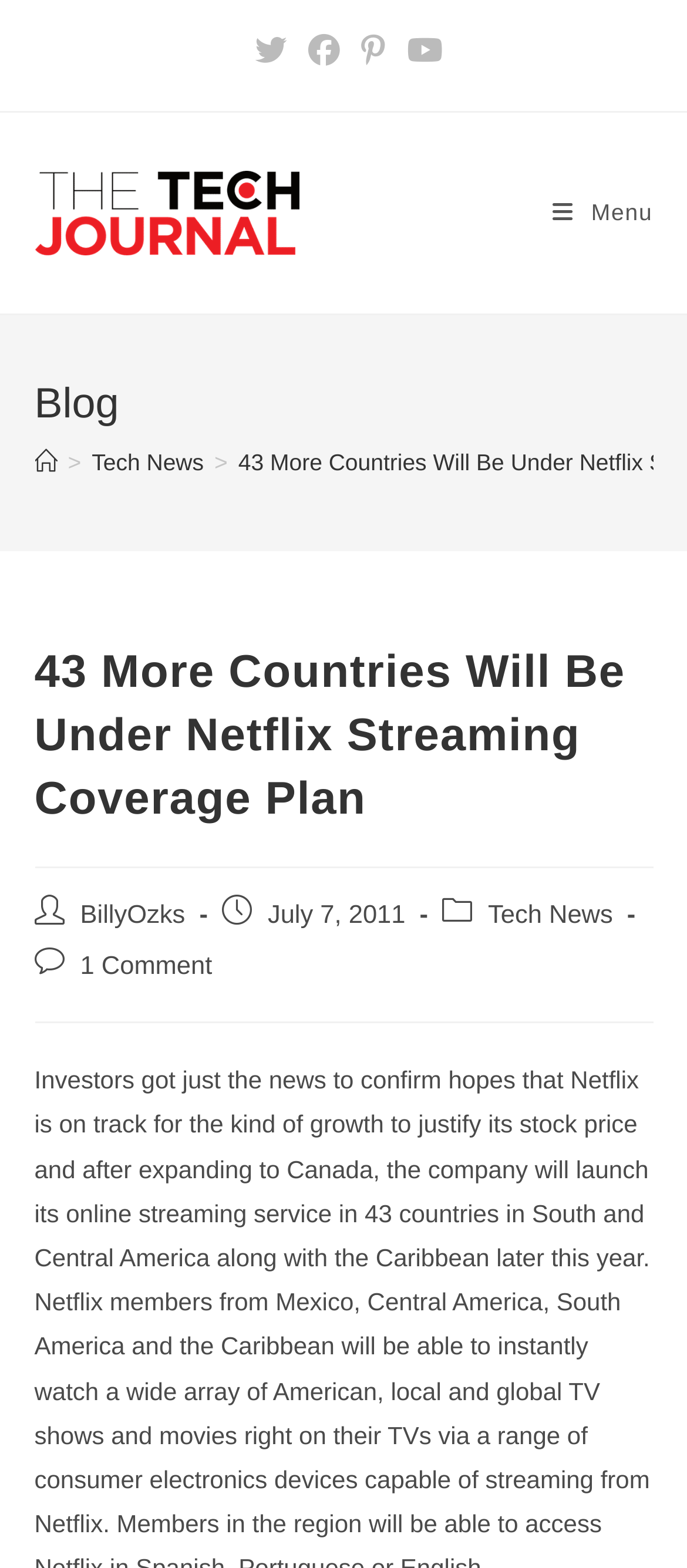Respond to the question below with a single word or phrase:
How many social links are available?

4